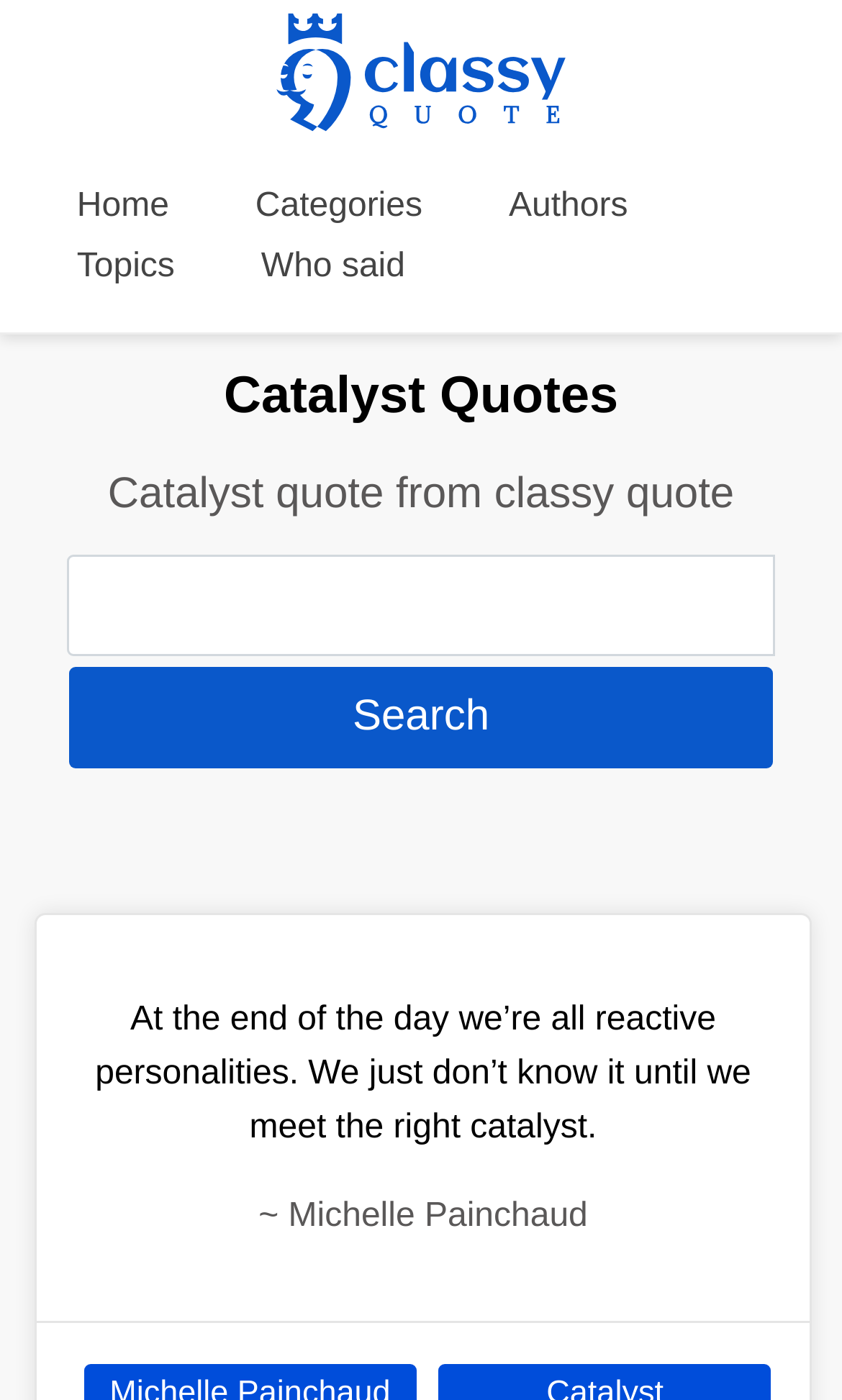Locate the bounding box of the UI element described in the following text: "Who said".

[0.31, 0.177, 0.481, 0.203]